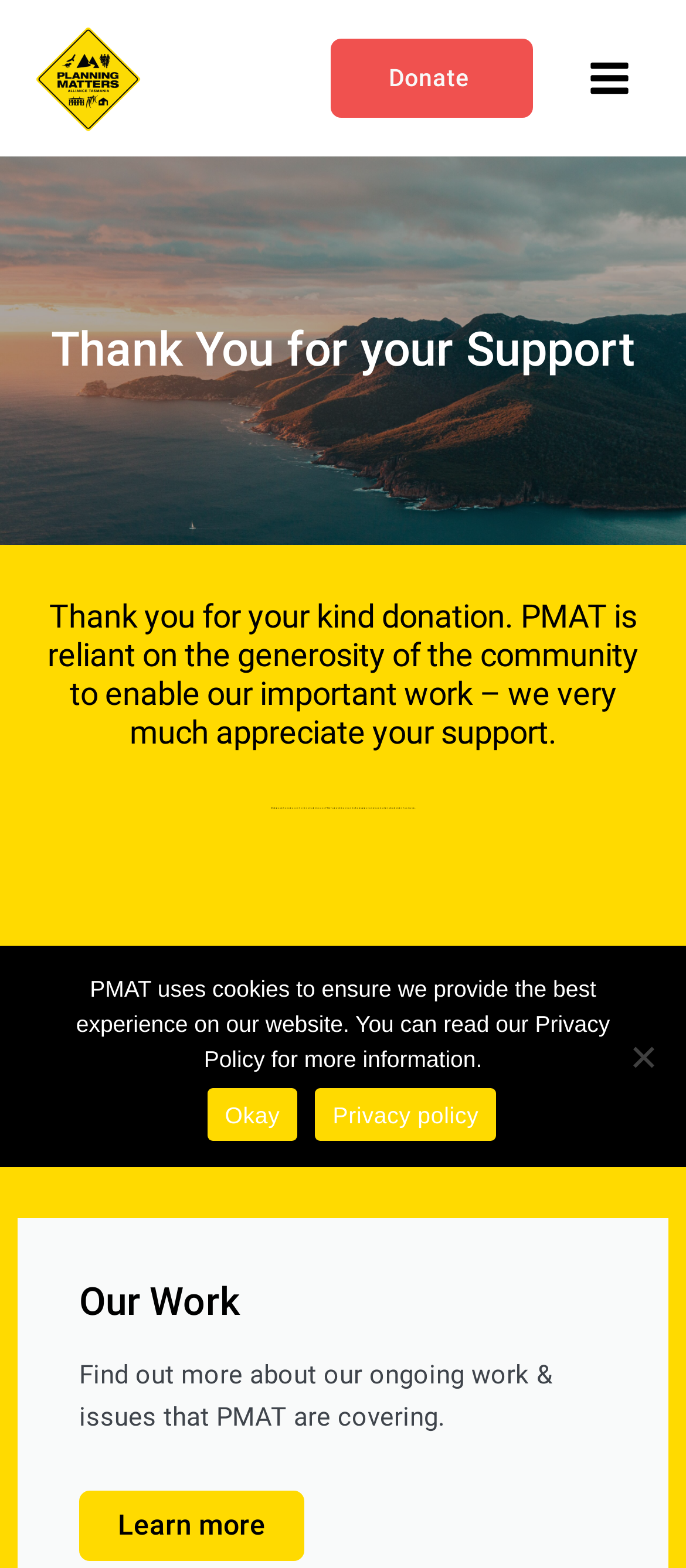How can I learn more about the organization's work?
Using the image, provide a concise answer in one word or a short phrase.

Click 'Learn more'